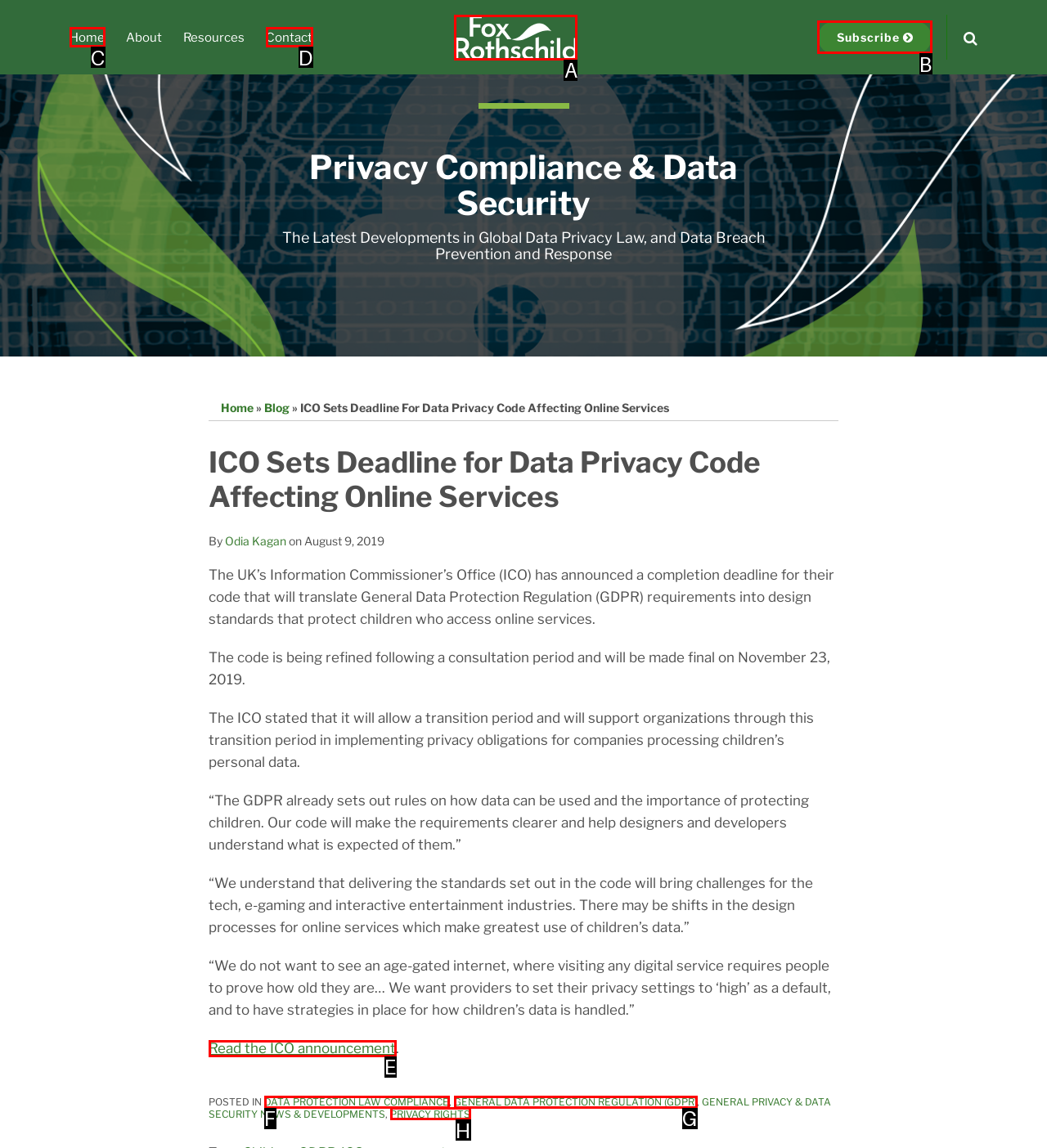Determine which HTML element to click for this task: Click on the 'Subscribe' link Provide the letter of the selected choice.

B